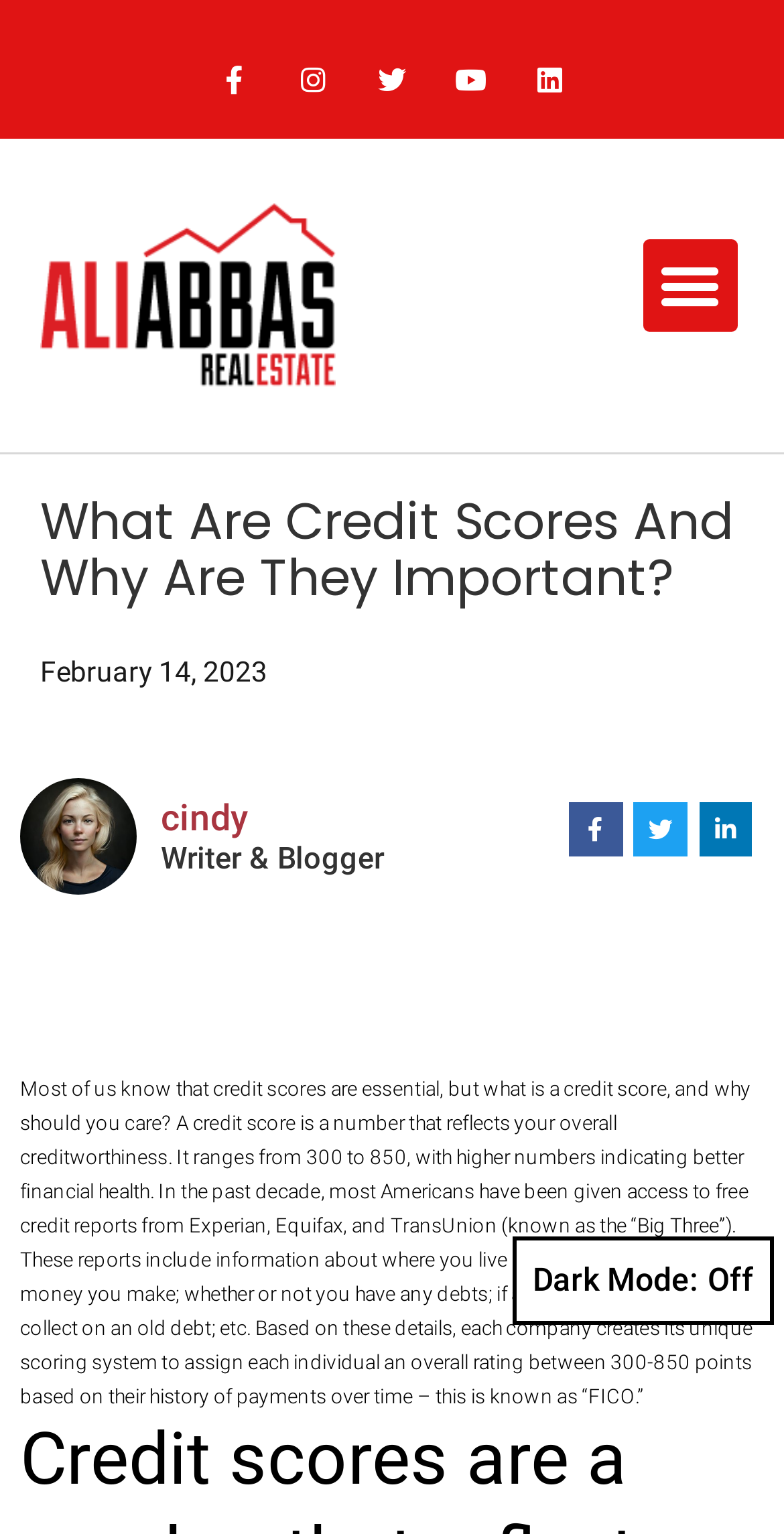Give an extensive and precise description of the webpage.

This webpage is about credit scores and their importance. At the top left, there are social media links, including Facebook, Instagram, Twitter, YouTube, and LinkedIn, arranged horizontally. Below these links, there is a link to "Ali Abbas Ottawa" with an accompanying image. 

To the right of the social media links, there is a "Menu Toggle" button. Below the "Ali Abbas Ottawa" link, there is a heading that reads "What Are Credit Scores And Why Are They Important?" followed by a date, "February 14, 2023". 

On the left side of the page, there is an image of a person named "cindy", who is a writer and blogger. Below her image, there are three social media links. 

The main content of the webpage is a lengthy text that explains what a credit score is, its importance, and how it is calculated. The text is divided into paragraphs and provides detailed information about credit reports, creditworthiness, and the scoring system used by credit reporting companies. 

At the bottom right of the page, there is a "Dark Mode" button.